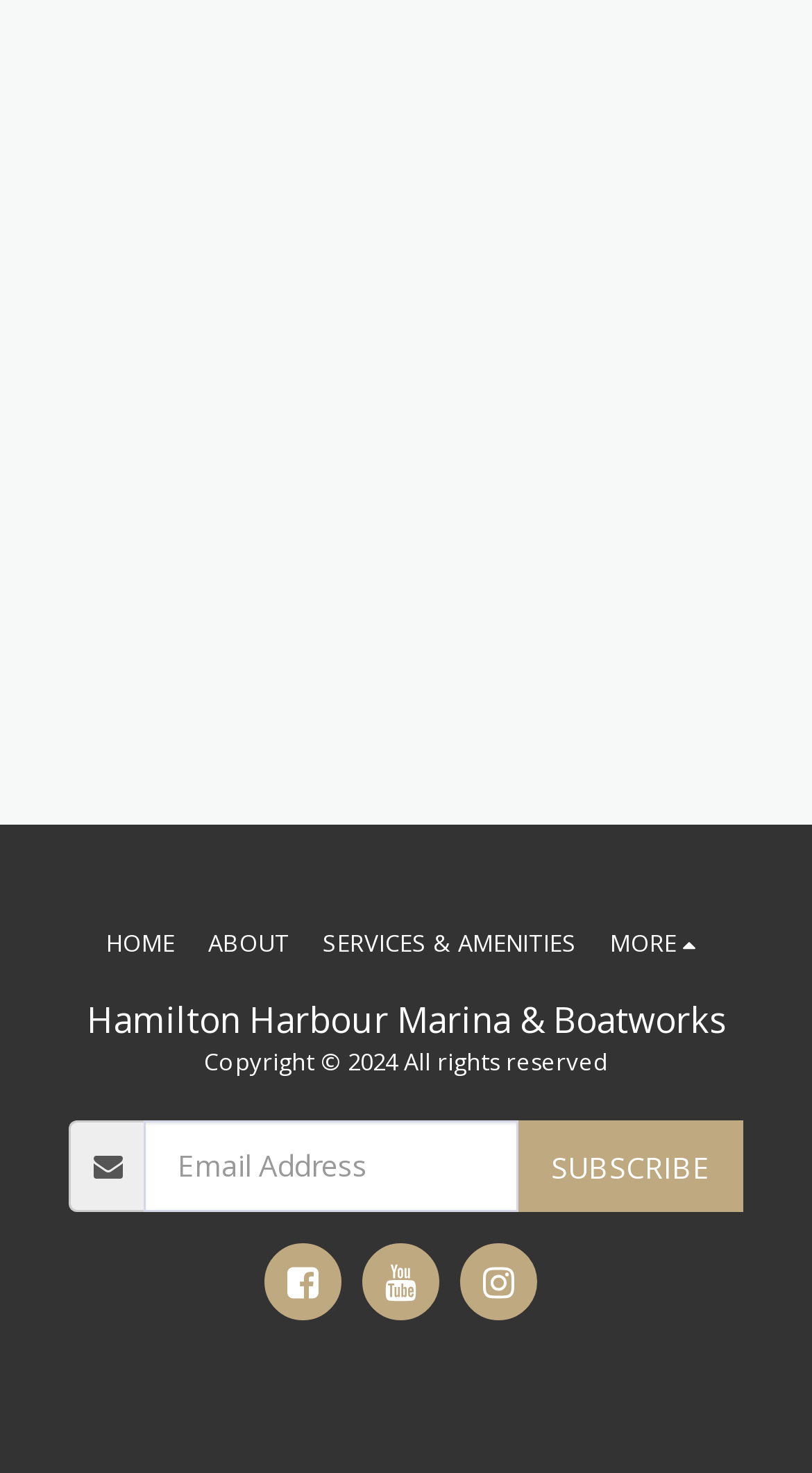For the given element description more, determine the bounding box coordinates of the UI element. The coordinates should follow the format (top-left x, top-left y, bottom-right x, bottom-right y) and be within the range of 0 to 1.

[0.751, 0.627, 0.869, 0.655]